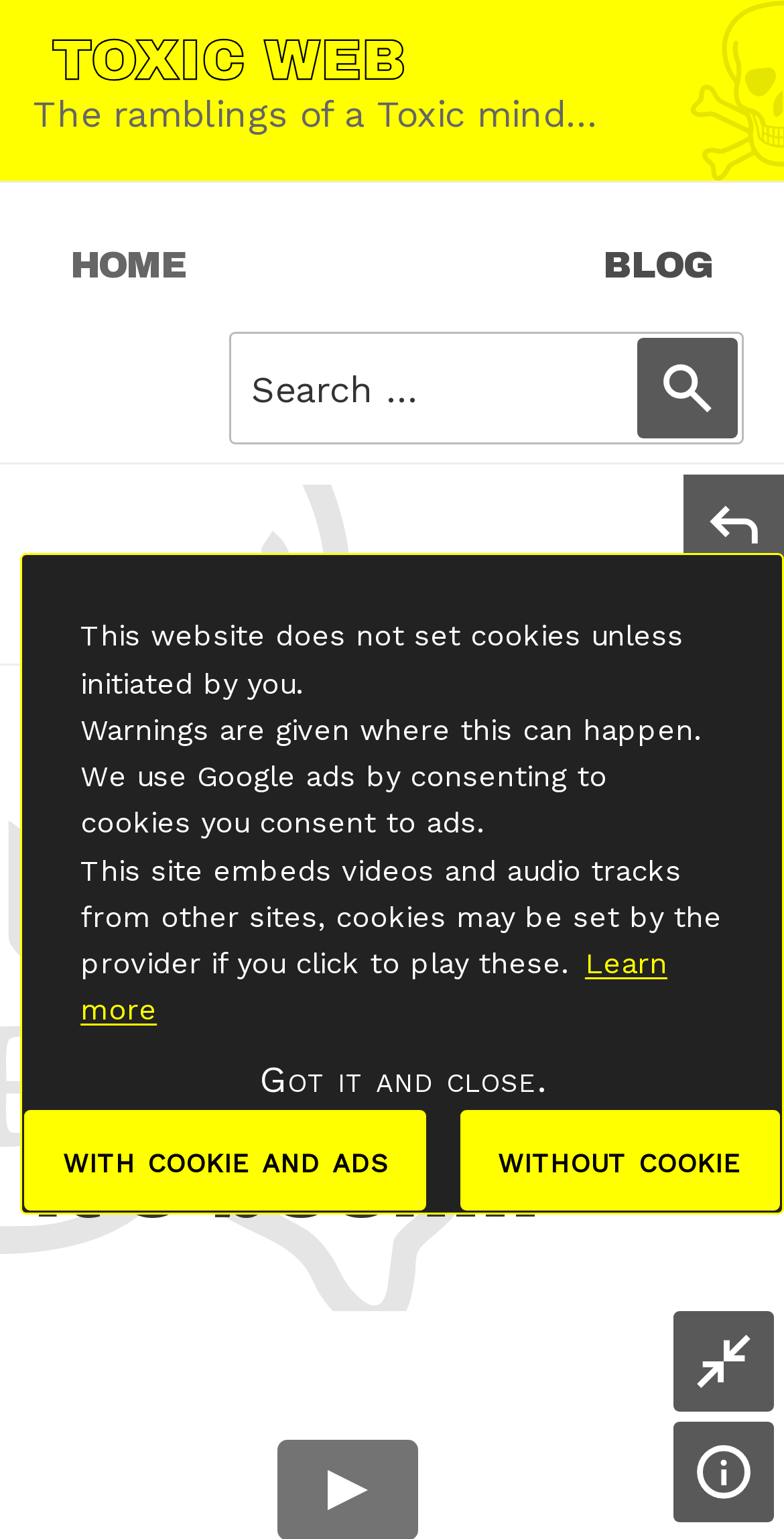Please identify the bounding box coordinates of the area that needs to be clicked to fulfill the following instruction: "Search for something."

[0.292, 0.216, 0.949, 0.289]